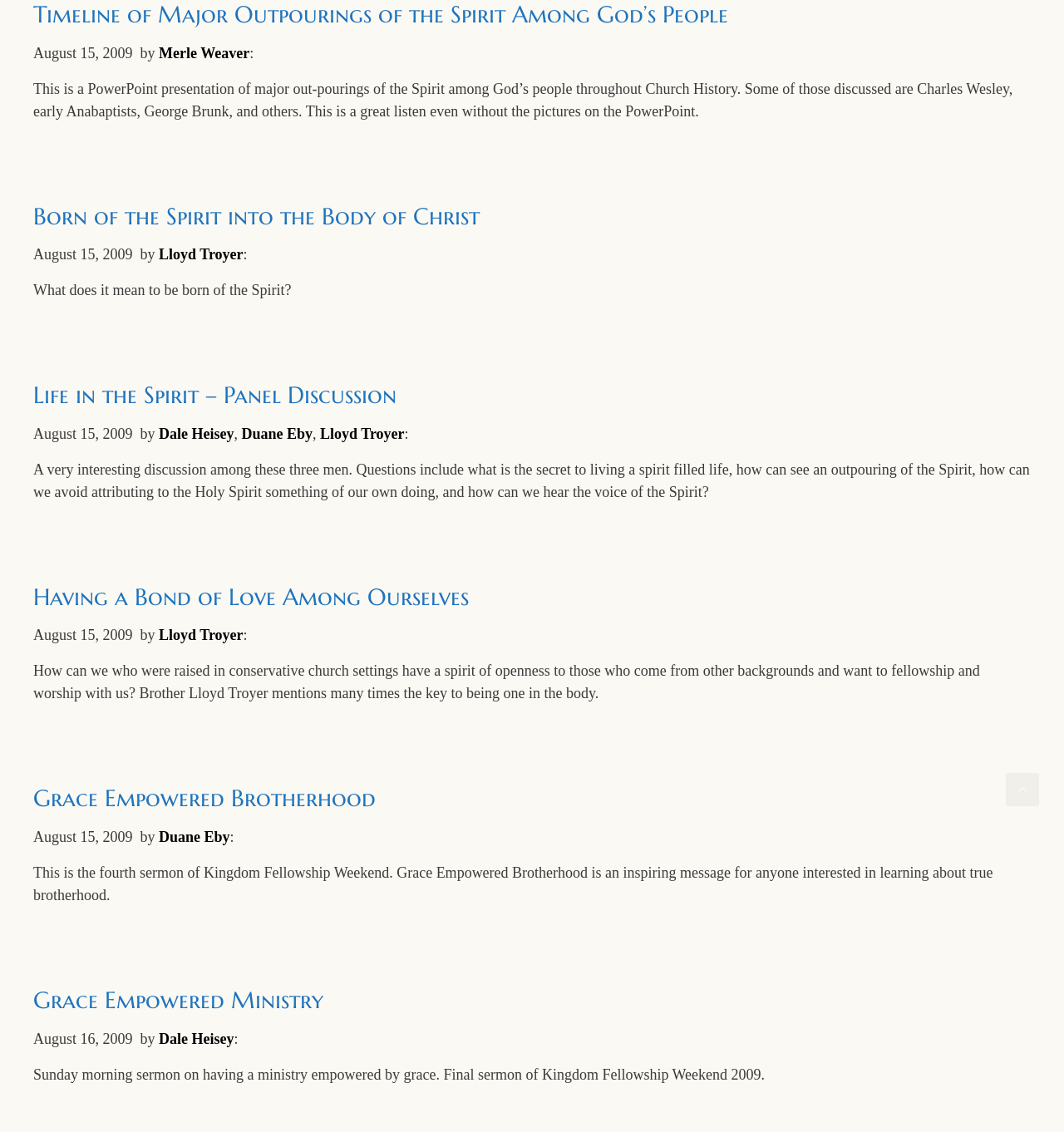Answer the following inquiry with a single word or phrase:
How many presentations are listed on this webpage?

6